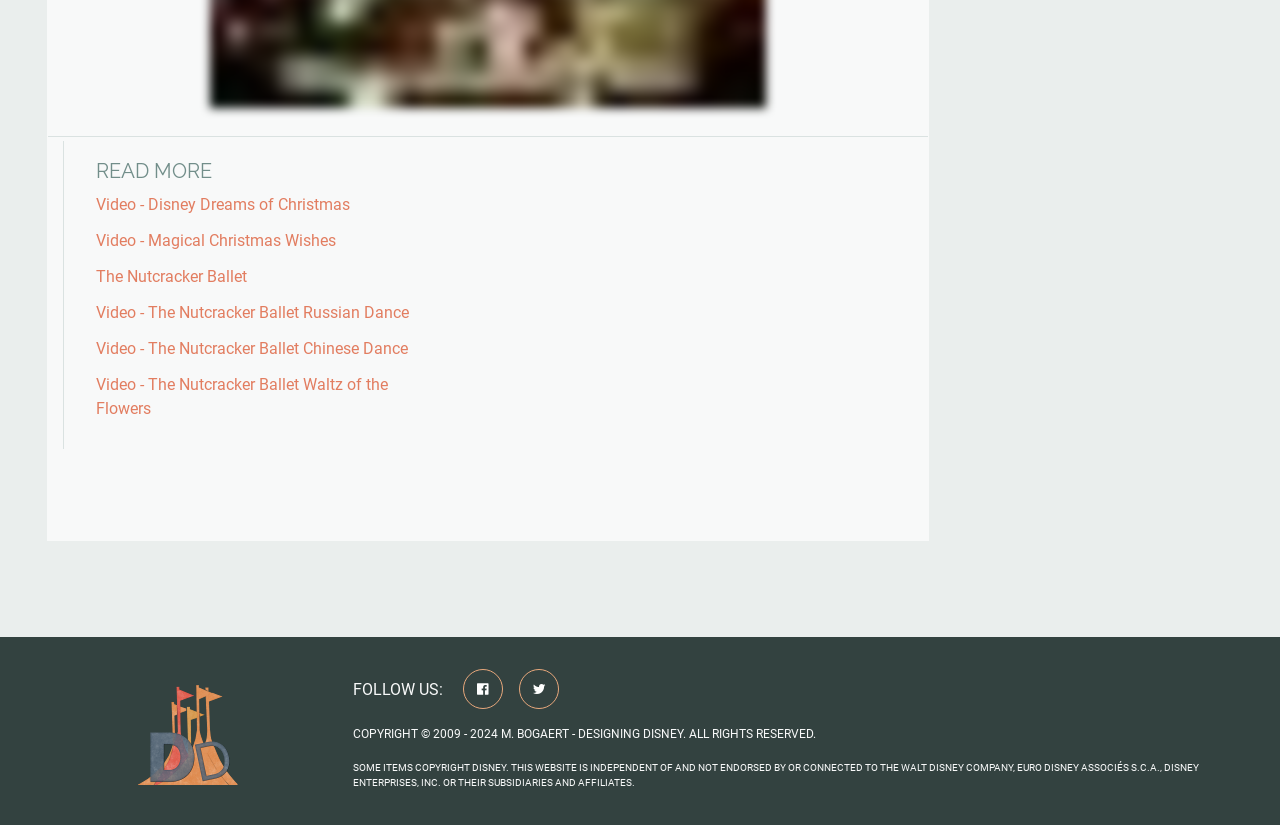Could you highlight the region that needs to be clicked to execute the instruction: "Read 'The Nutcracker Ballet'"?

[0.075, 0.323, 0.193, 0.346]